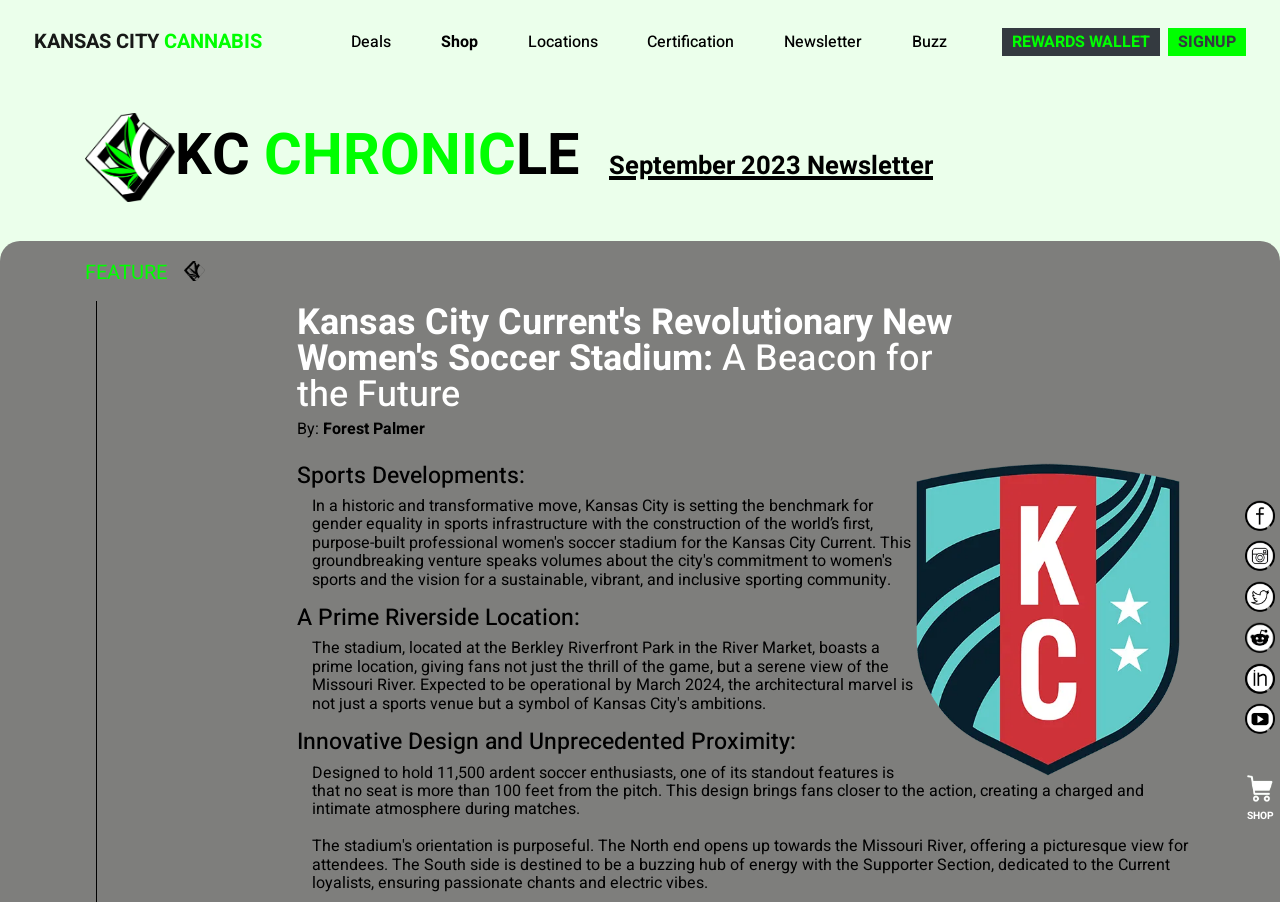Respond to the question below with a single word or phrase:
What is the topic of the article?

Kansas City Current's new women's soccer stadium